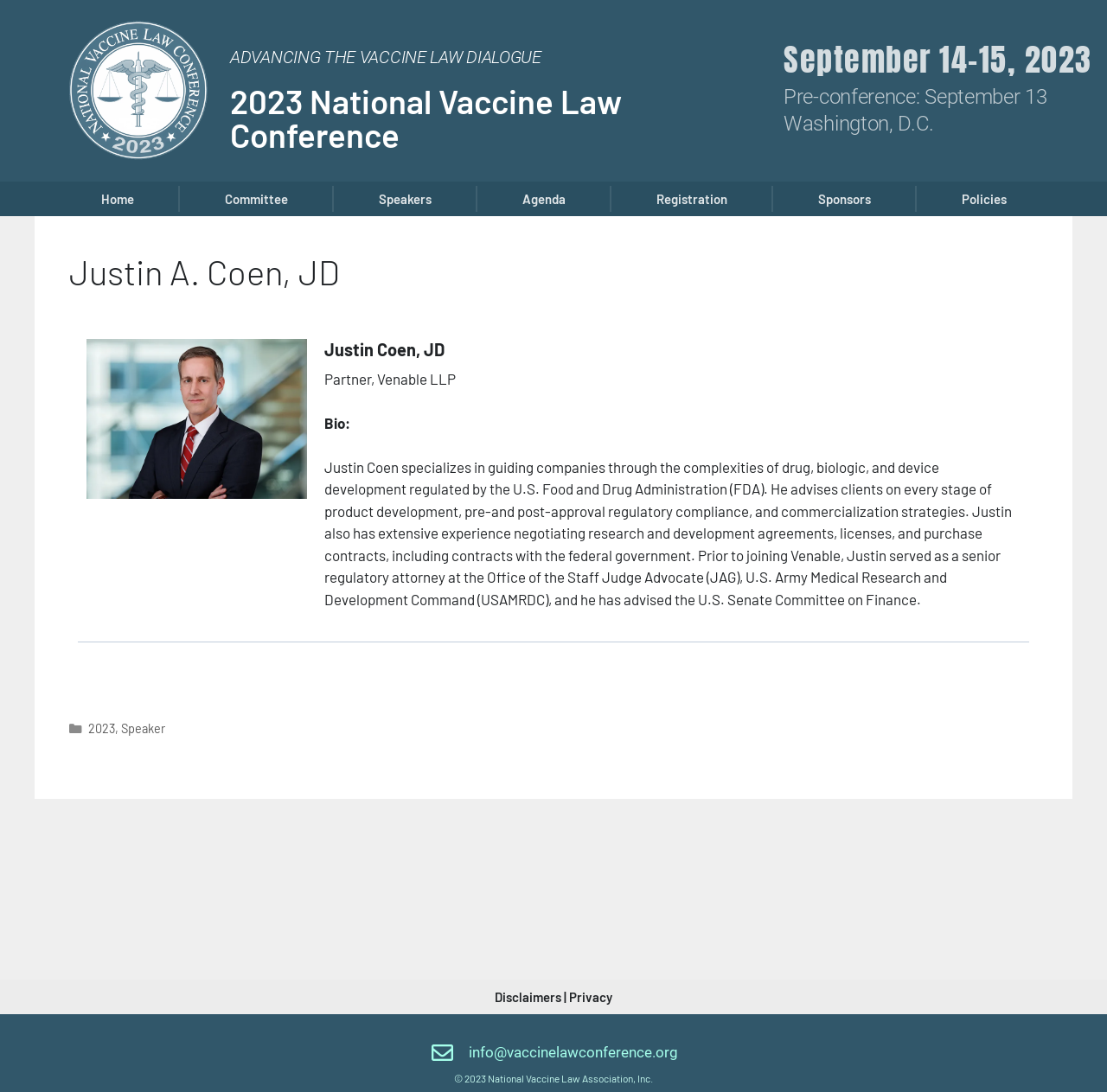Provide the bounding box coordinates of the section that needs to be clicked to accomplish the following instruction: "Go to the Home page."

[0.047, 0.166, 0.165, 0.198]